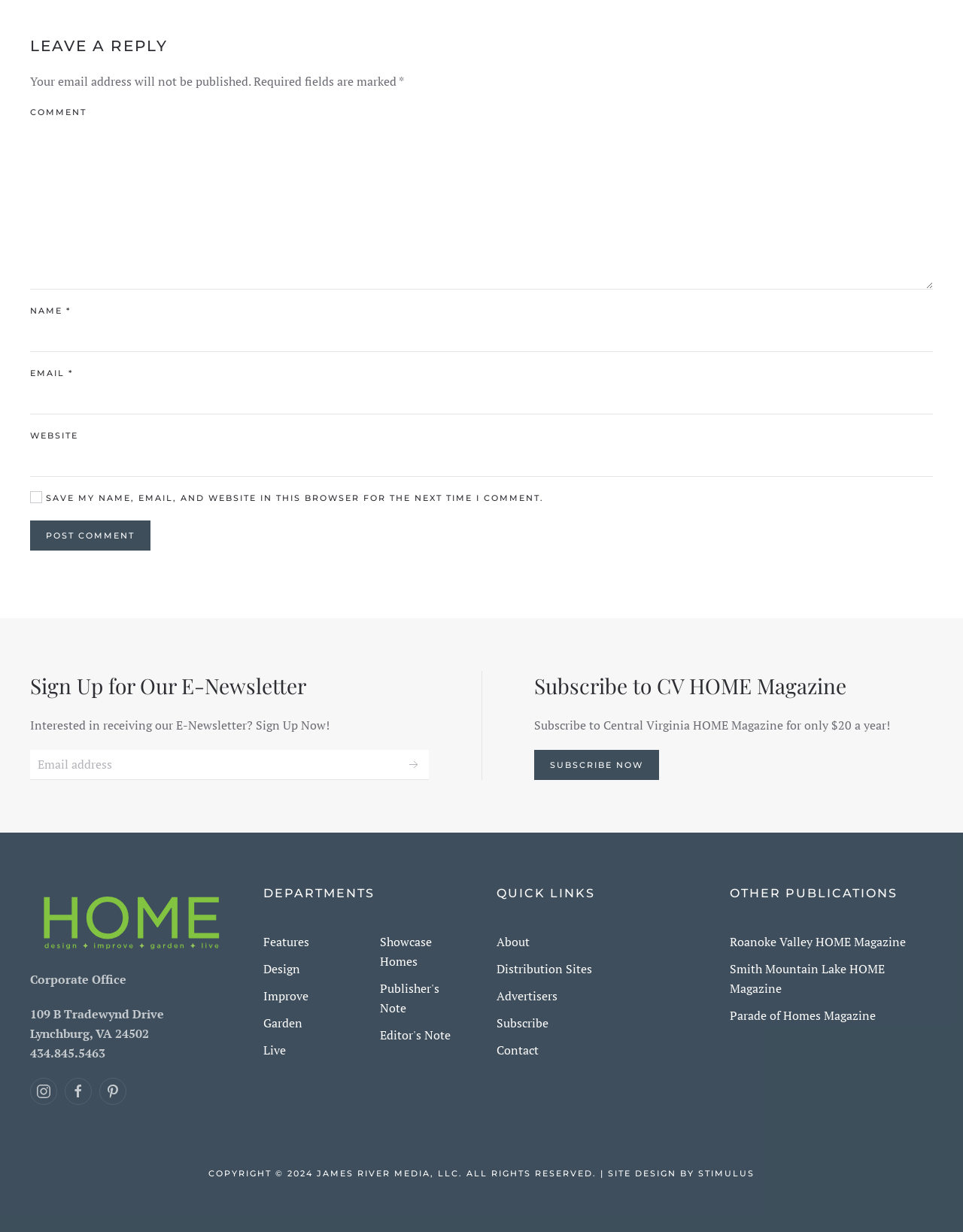What is the purpose of the comment section?
Based on the image, provide a one-word or brief-phrase response.

Leave a reply